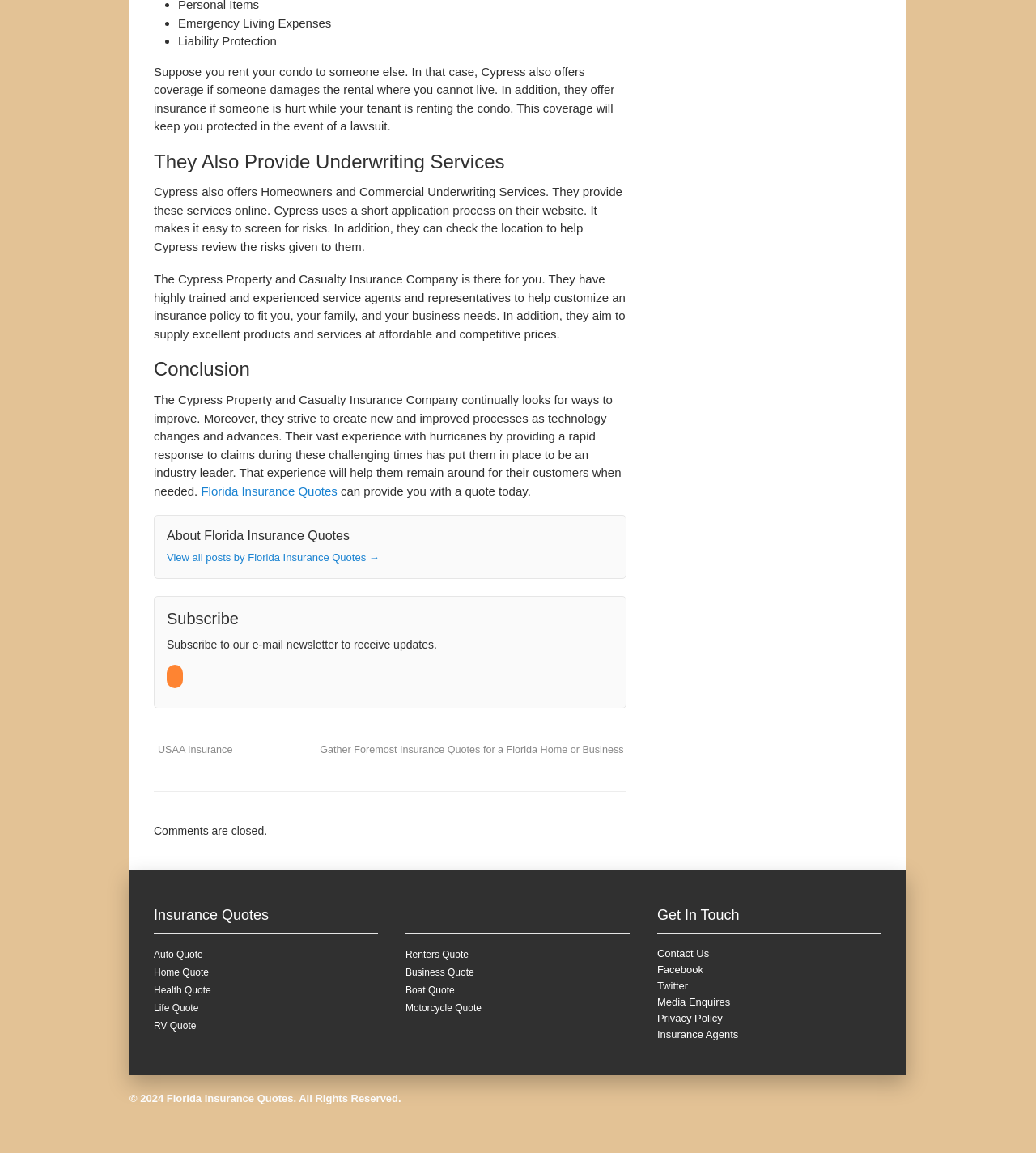Determine the bounding box coordinates of the clickable element to complete this instruction: "Subscribe to the e-mail newsletter". Provide the coordinates in the format of four float numbers between 0 and 1, [left, top, right, bottom].

[0.161, 0.553, 0.422, 0.564]